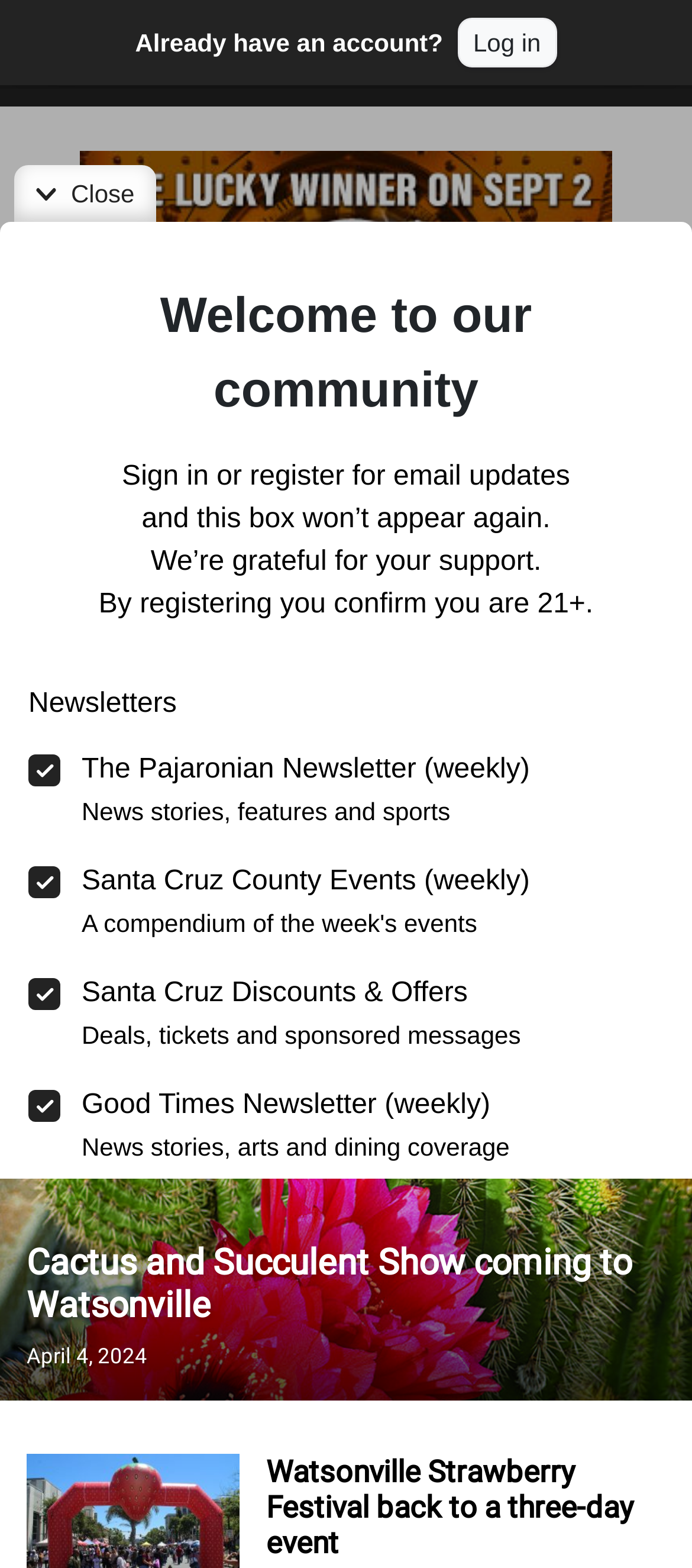Give a concise answer of one word or phrase to the question: 
How many links are under the category 'FEATURED EVENTS'?

At least 2